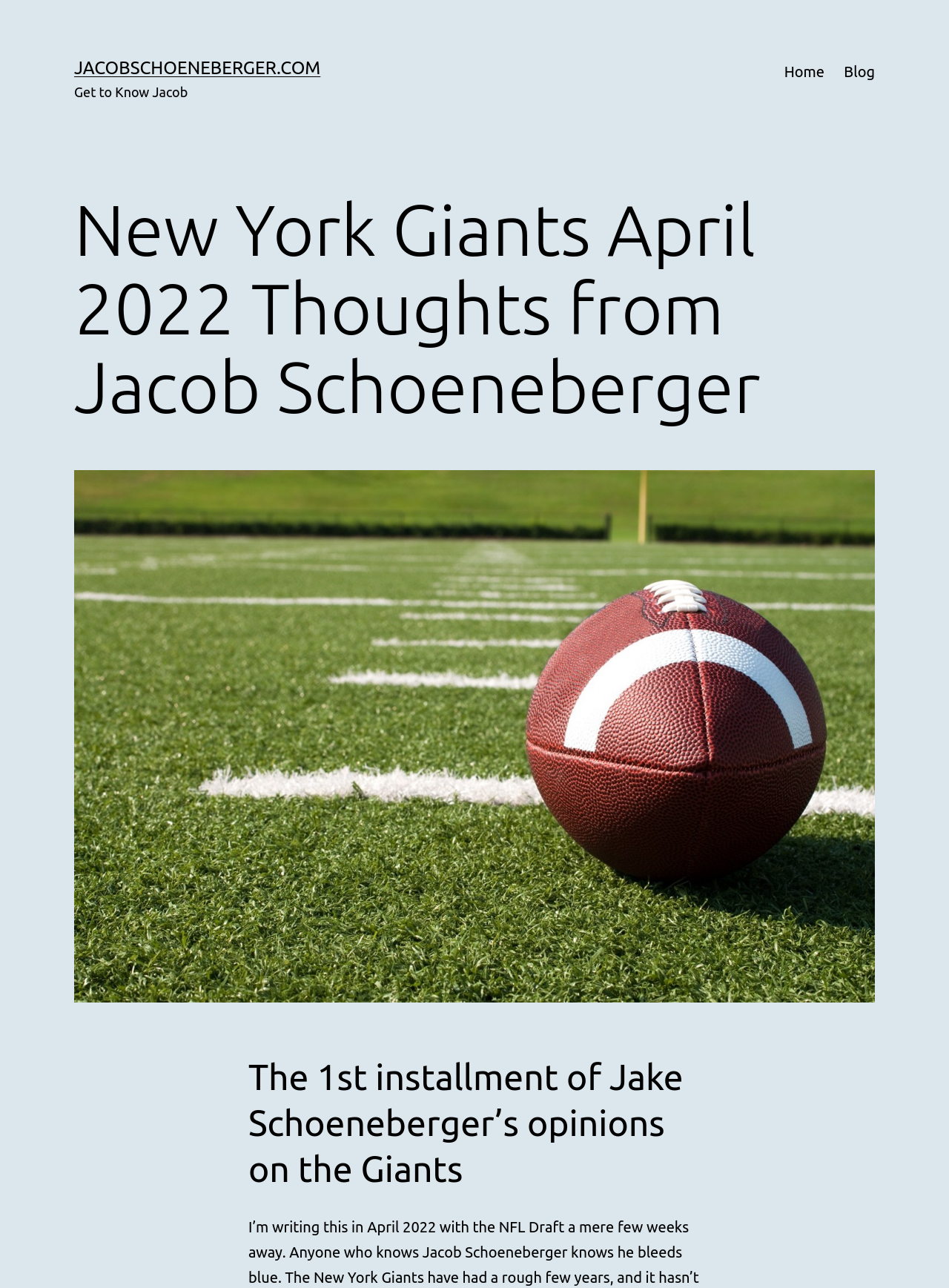Identify and provide the text of the main header on the webpage.

New York Giants April 2022 Thoughts from Jacob Schoeneberger